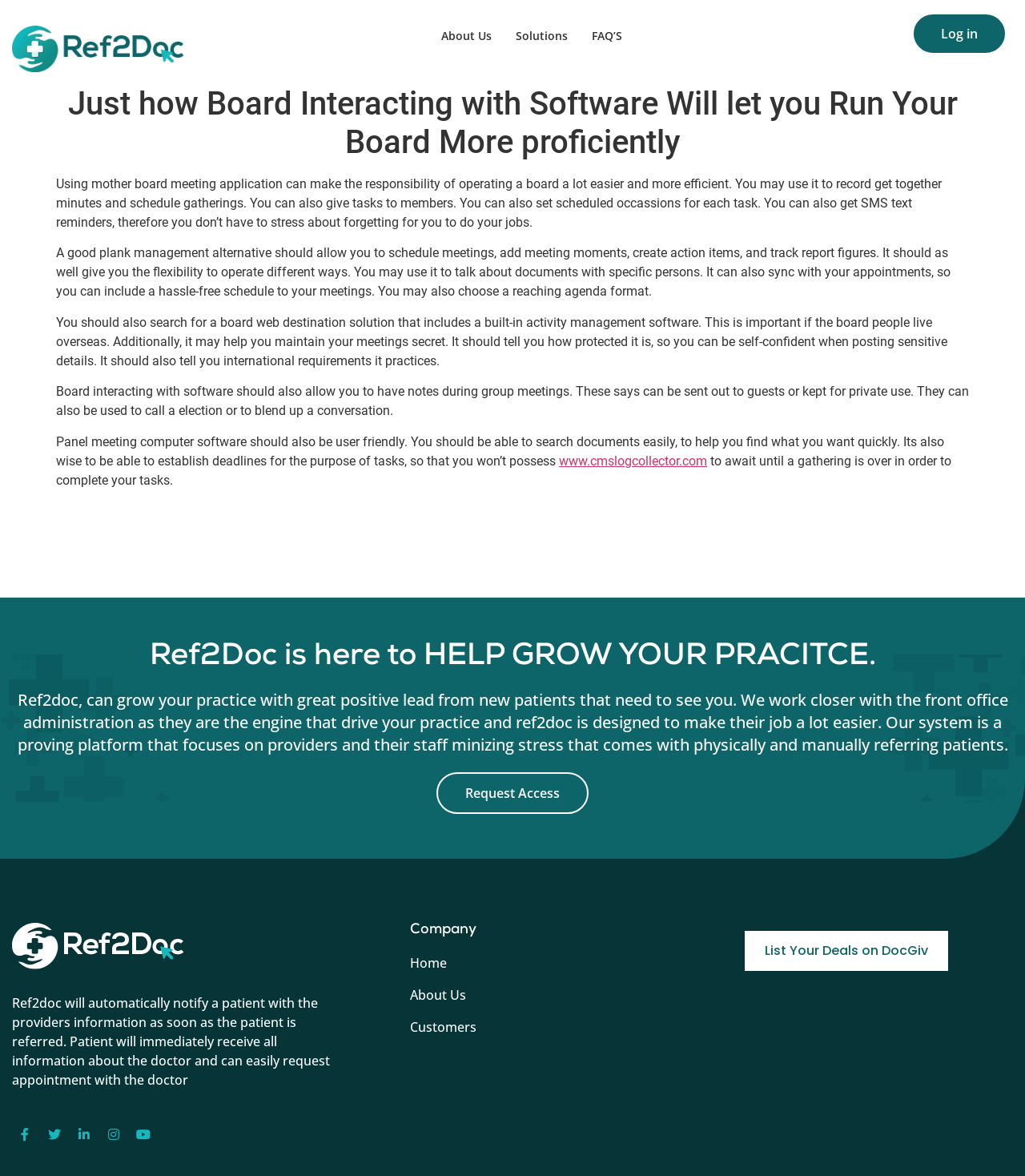Please locate the bounding box coordinates for the element that should be clicked to achieve the following instruction: "Click on the 'About Us' link". Ensure the coordinates are given as four float numbers between 0 and 1, i.e., [left, top, right, bottom].

[0.423, 0.024, 0.486, 0.037]